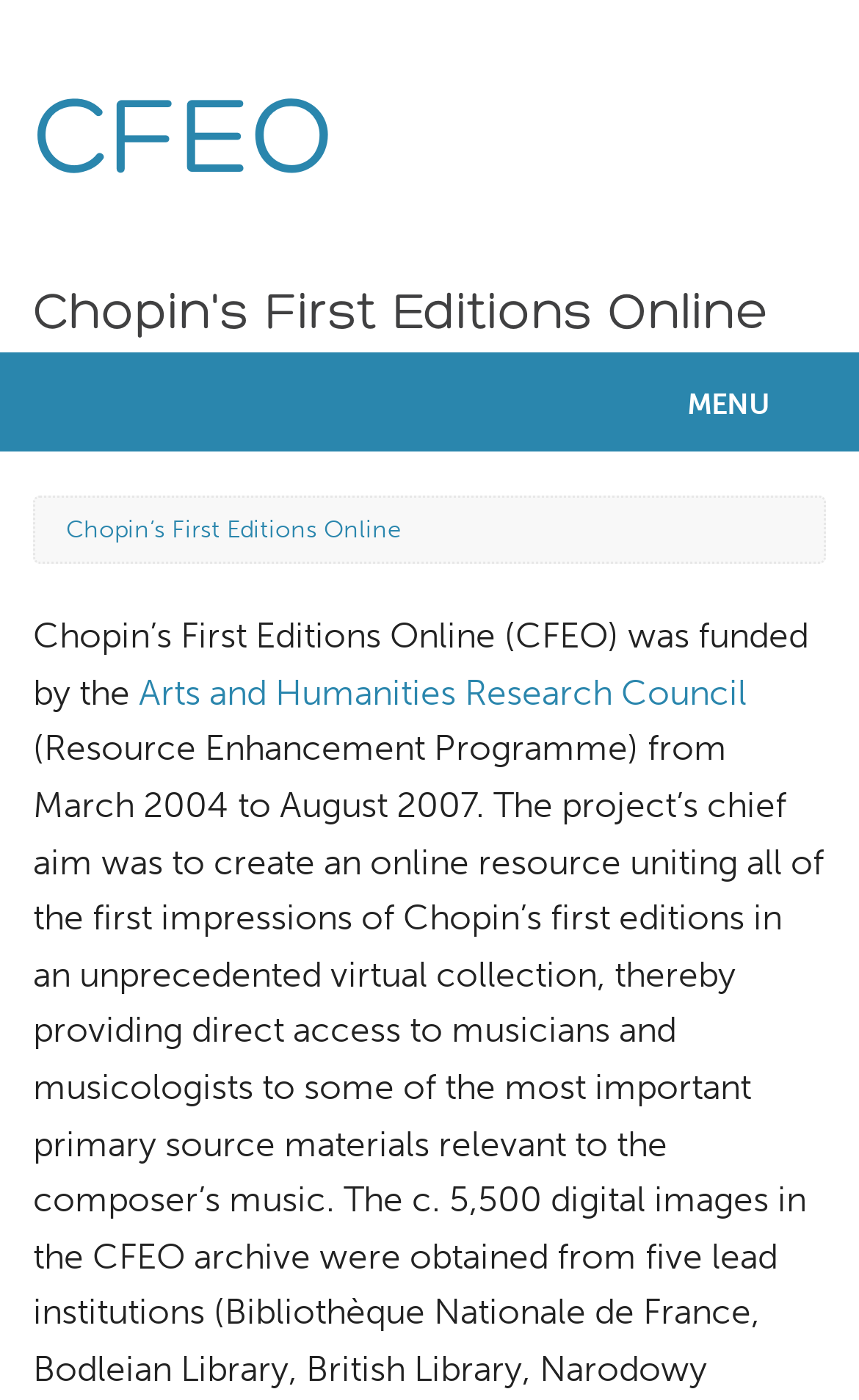Provide the bounding box coordinates for the area that should be clicked to complete the instruction: "click on the Help link".

[0.0, 0.661, 1.0, 0.732]